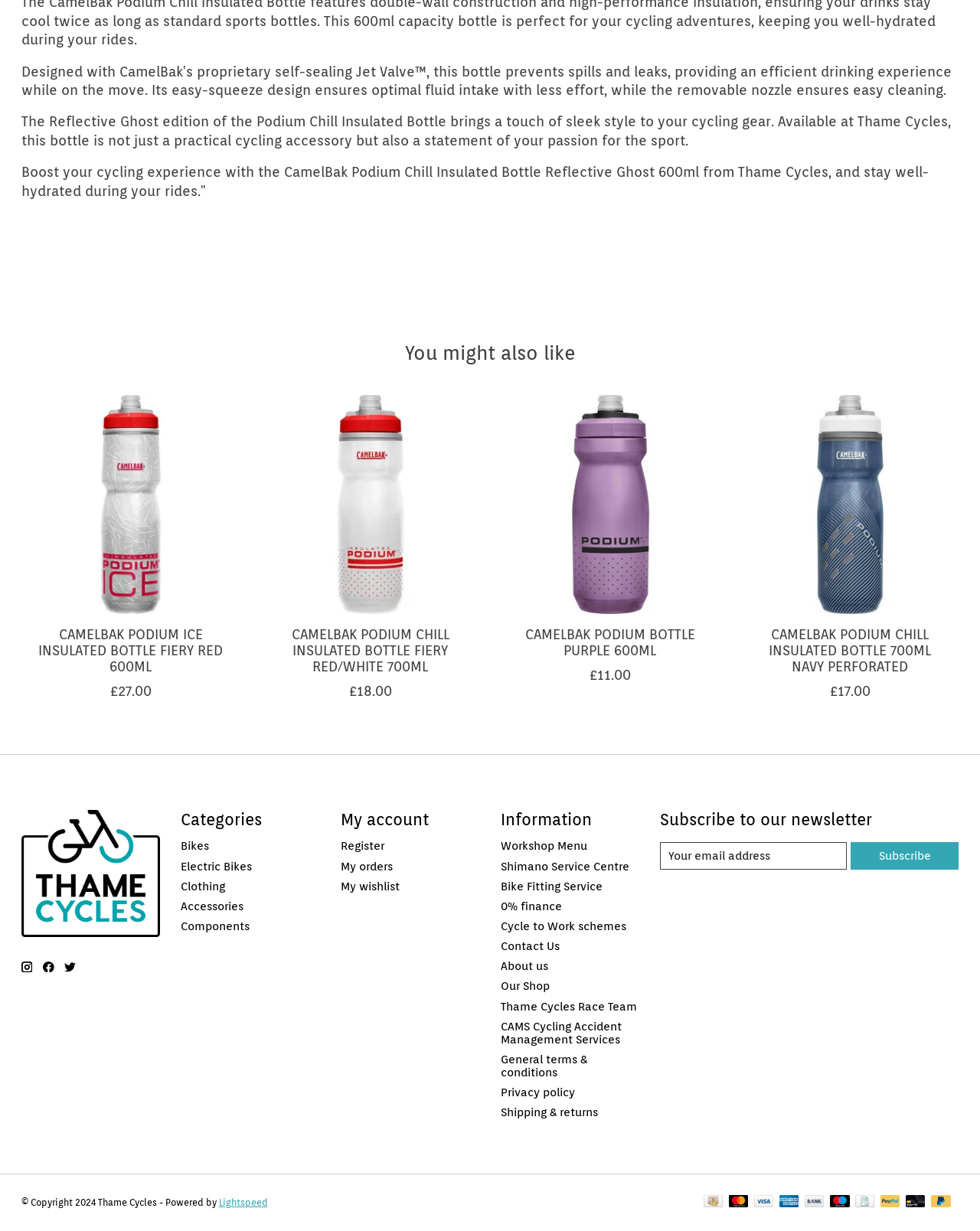Please respond to the question with a concise word or phrase:
What is the name of the shop?

Thame Cycles